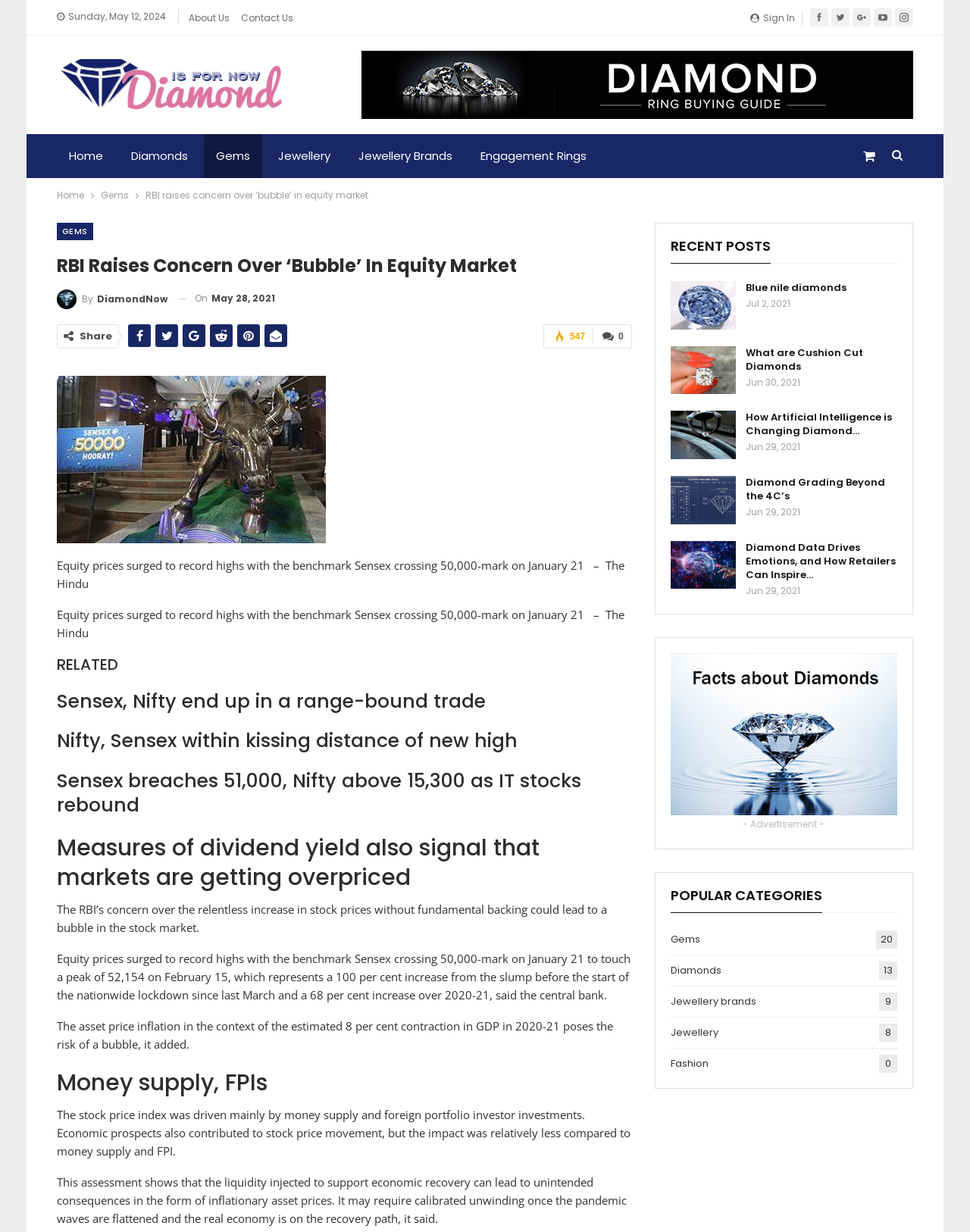Please identify the bounding box coordinates of the element that needs to be clicked to perform the following instruction: "Click on the 'Diamonds' link".

[0.123, 0.109, 0.206, 0.145]